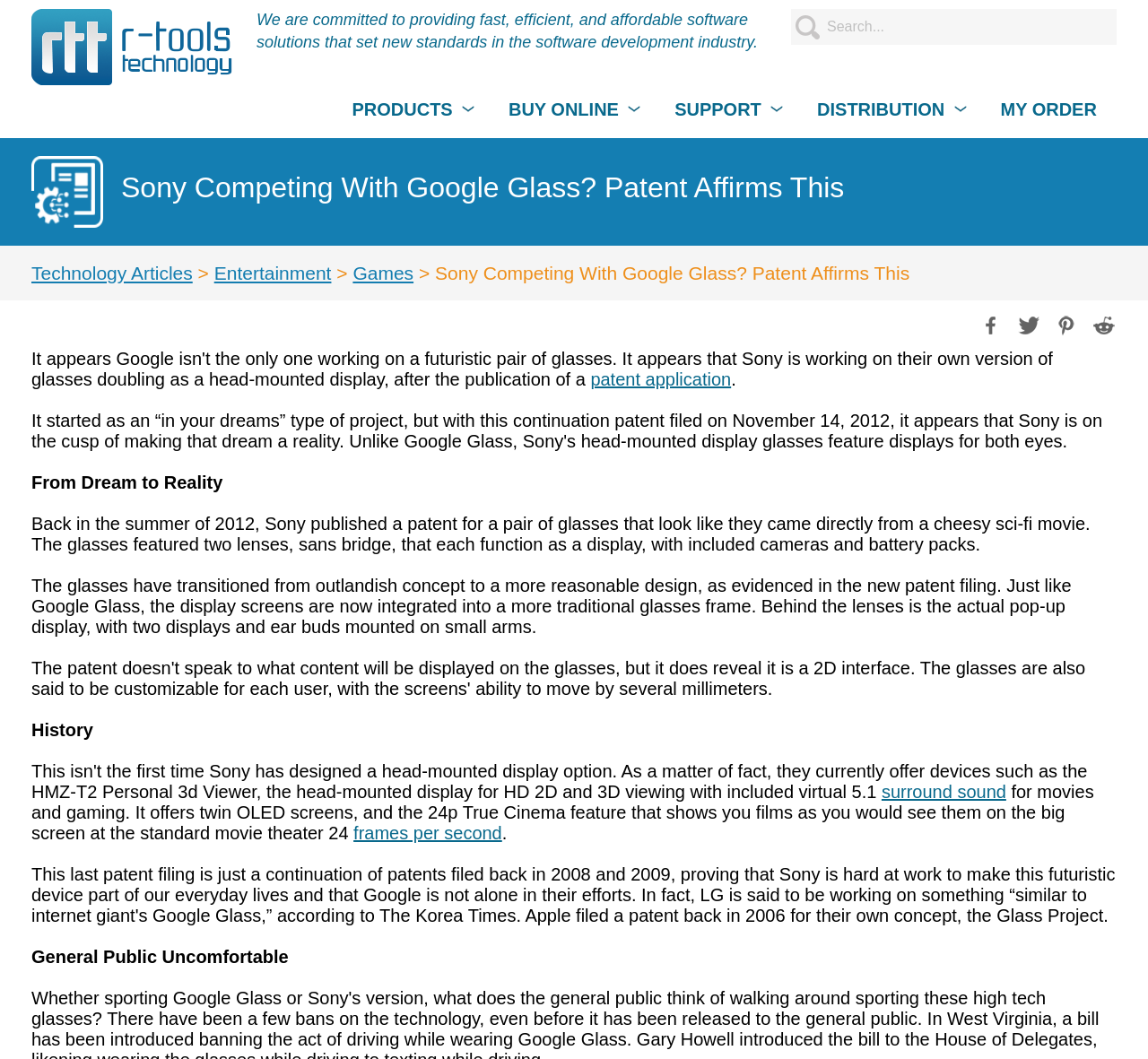Please respond to the question using a single word or phrase:
What is the feature of the glasses mentioned in the article?

twin OLED screens, ear buds, pop-up display